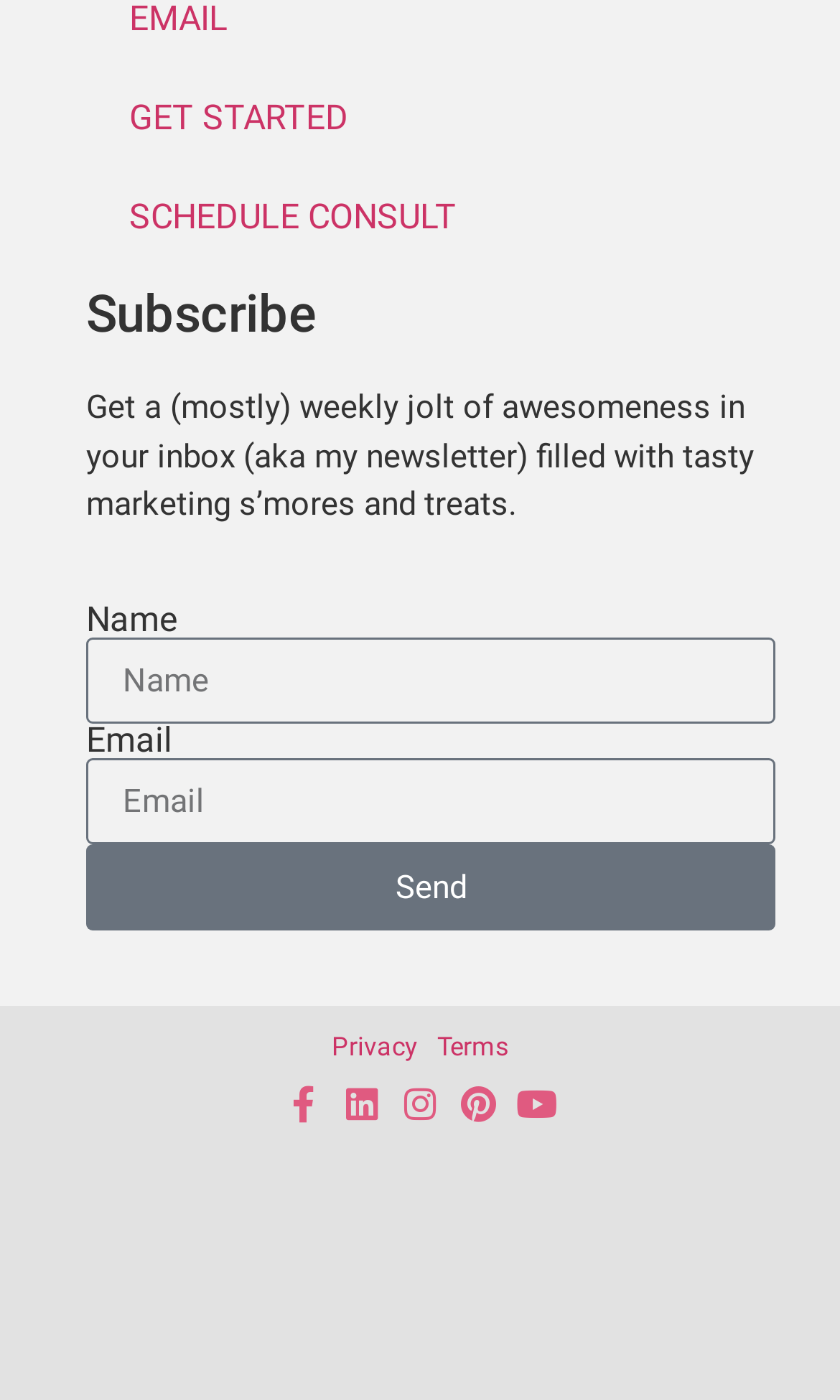Determine the bounding box coordinates in the format (top-left x, top-left y, bottom-right x, bottom-right y). Ensure all values are floating point numbers between 0 and 1. Identify the bounding box of the UI element described by: Instagram

[0.478, 0.776, 0.522, 0.802]